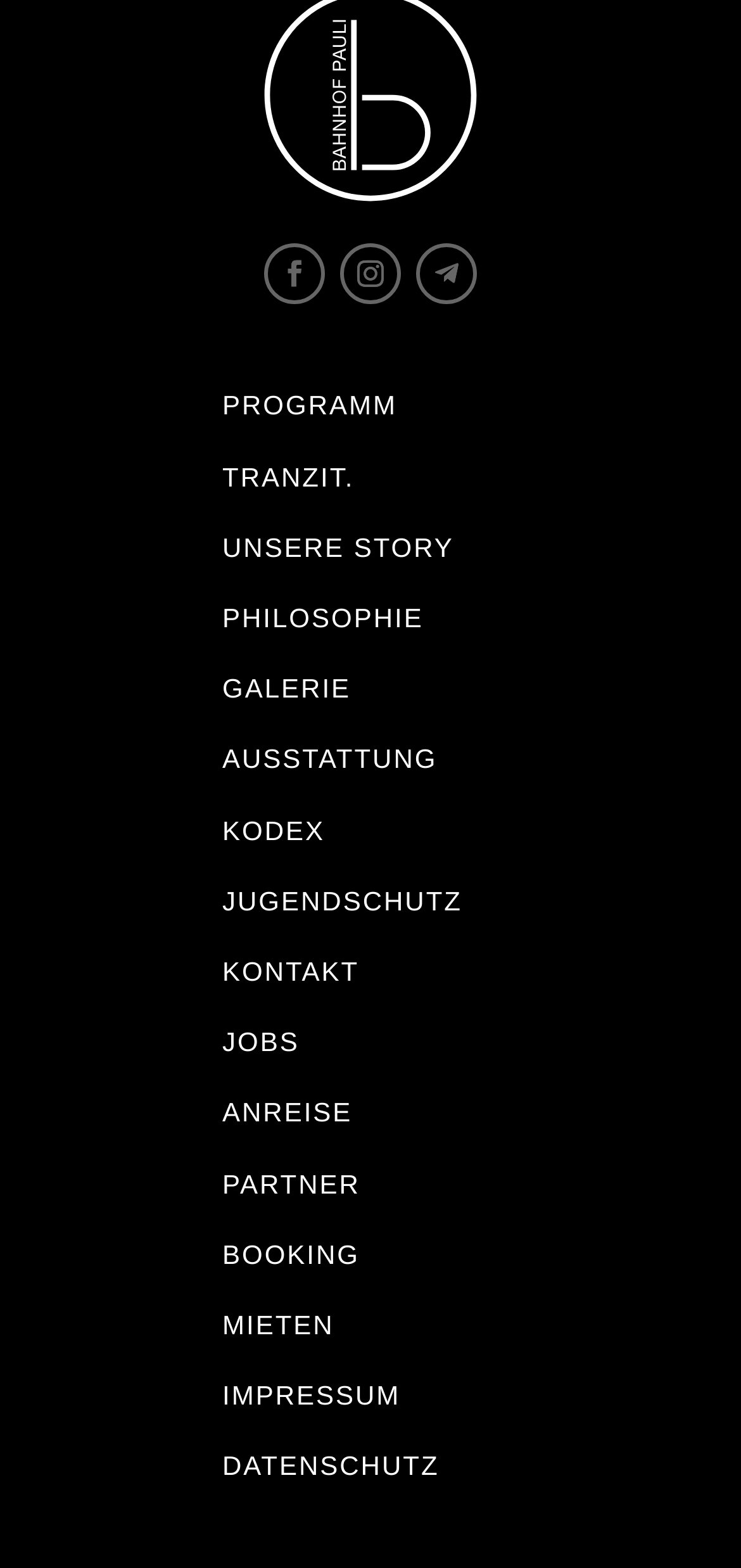Identify the bounding box coordinates of the region that should be clicked to execute the following instruction: "View GALERIE".

[0.3, 0.429, 0.474, 0.449]